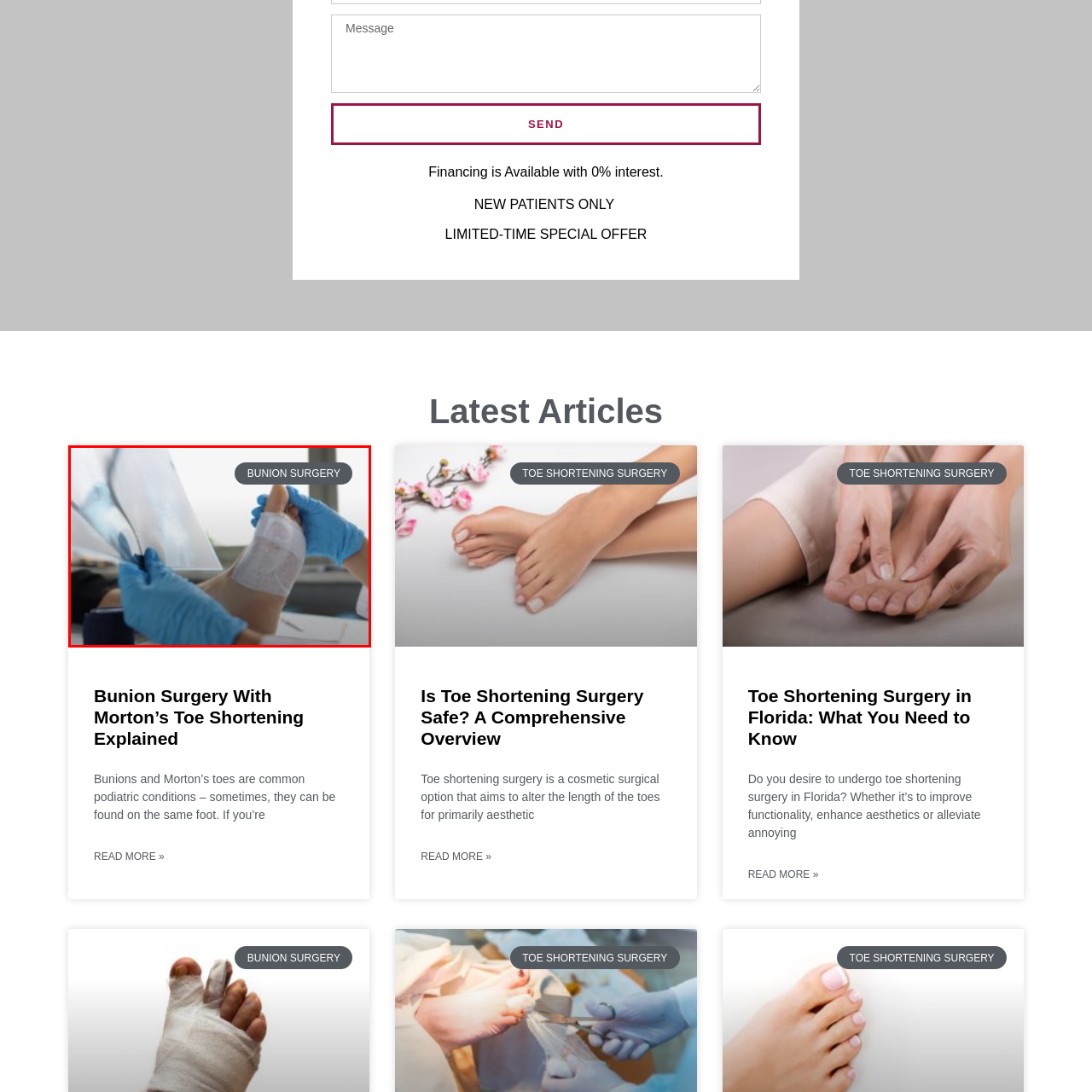Offer a detailed caption for the picture inside the red-bordered area.

This image depicts a close-up view of a medical professional examining a foot that has undergone bunion surgery. The gloved hands are handling an X-ray image, presumably to assess the condition of the foot post-operation. The foot is bandaged, indicating recent surgical intervention. The text overlay reads "BUNION SURGERY," highlighting the focus of the procedure. This visual emphasizes the importance of proper post-operative care and evaluation in the recovery process for patients undergoing bunion surgery.